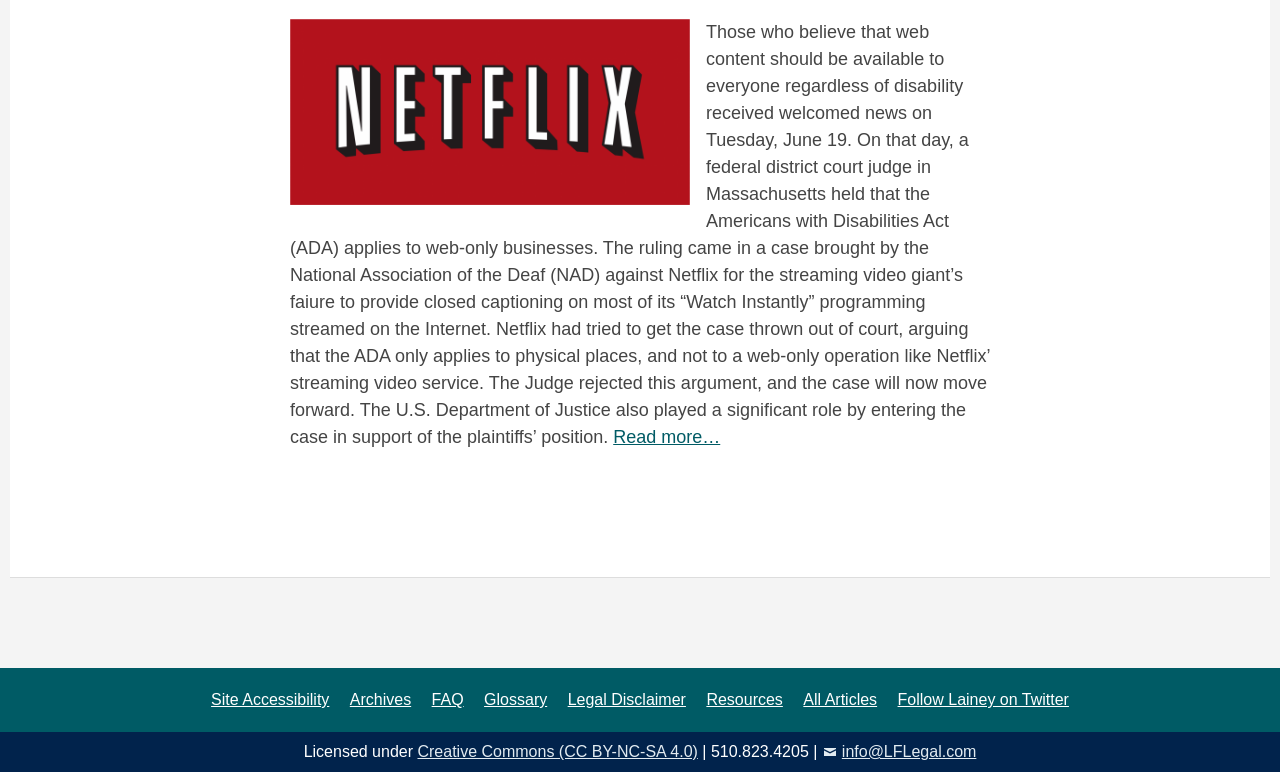Pinpoint the bounding box coordinates of the clickable area necessary to execute the following instruction: "View the glossary". The coordinates should be given as four float numbers between 0 and 1, namely [left, top, right, bottom].

[0.372, 0.876, 0.434, 0.938]